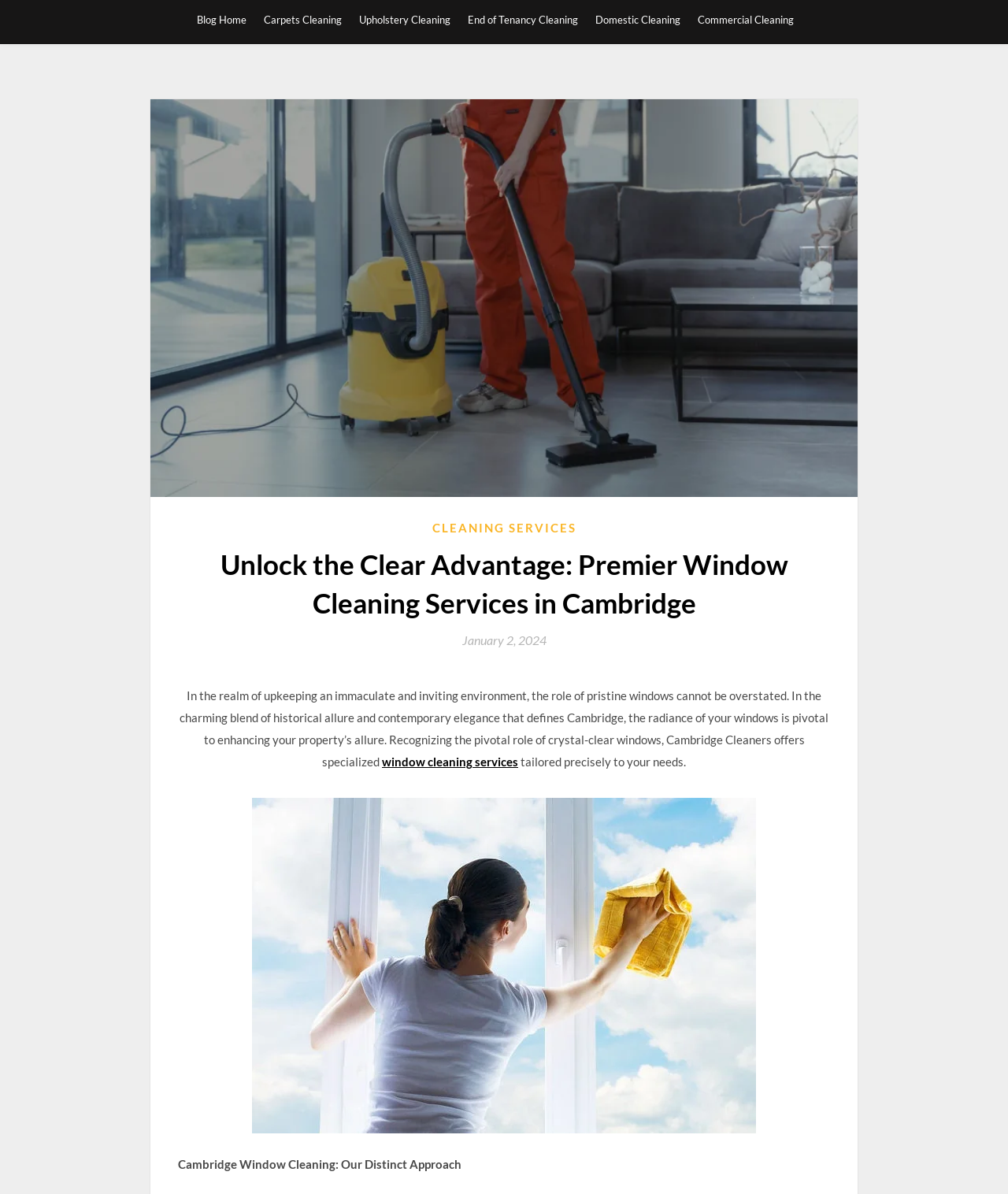What is the location of the cleaning services?
Provide a detailed and extensive answer to the question.

The location of the cleaning services is Cambridge, as mentioned in the heading 'Unlock the Clear Advantage: Premier Window Cleaning Services in Cambridge' and the description that follows, which mentions the 'charming blend of historical allure and contemporary elegance that defines Cambridge'.